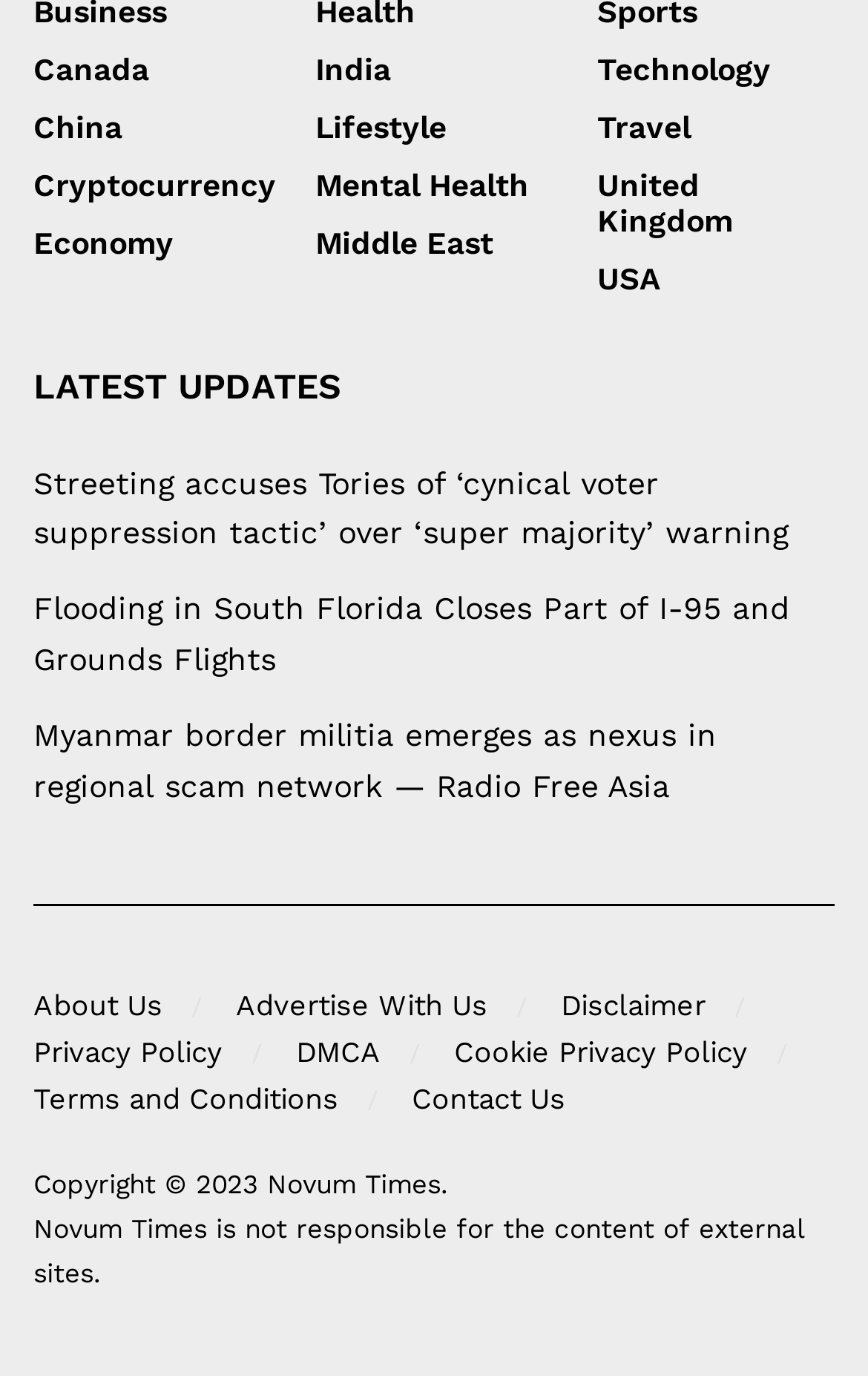Respond to the question with just a single word or phrase: 
What is the copyright year of the website?

2023